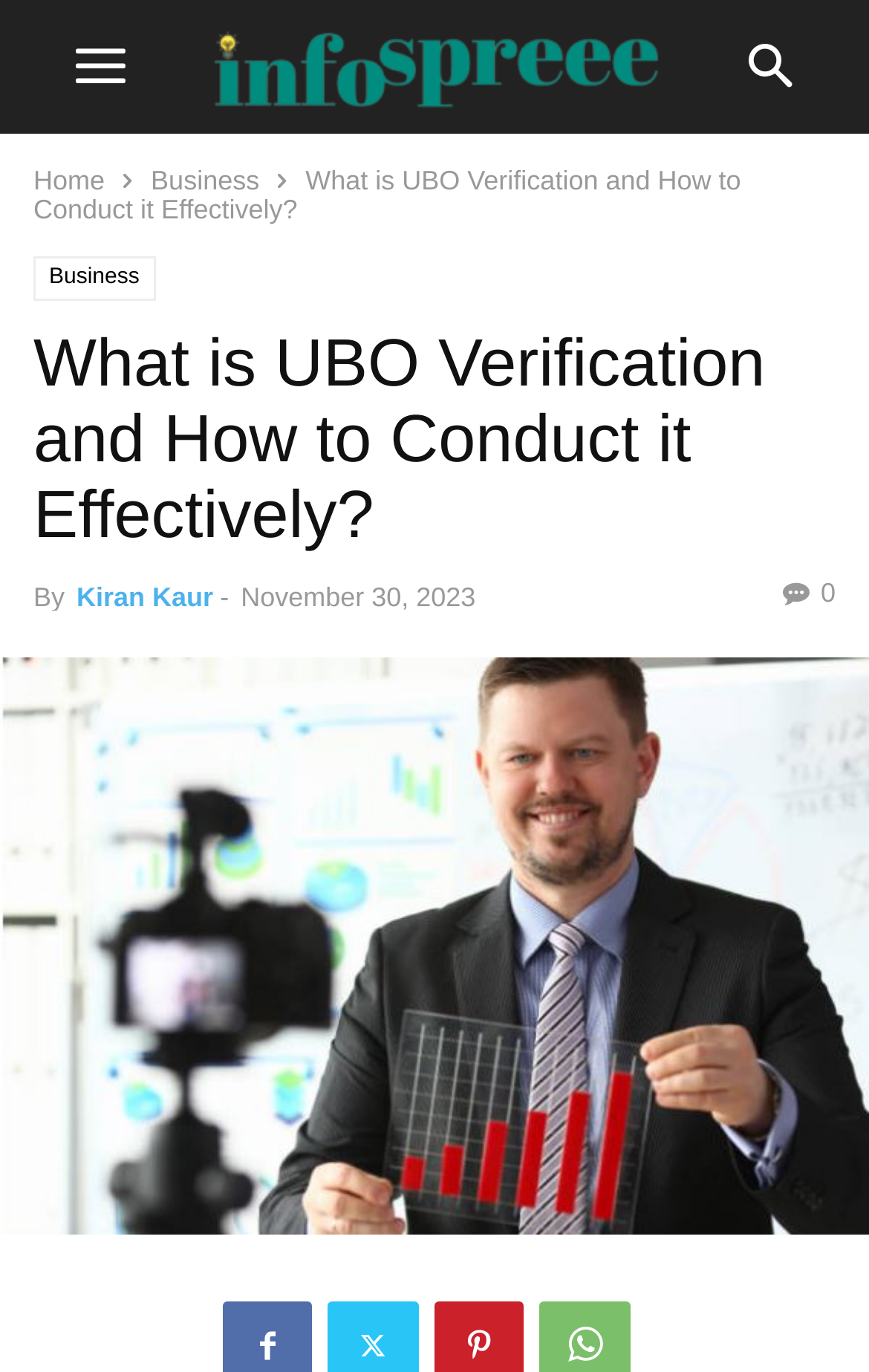Illustrate the webpage with a detailed description.

The webpage is about UBO verification, a process of verifying individuals who control a business to prevent criminal activities like money laundering and financial crimes. 

At the top left corner, there is a mobile toggle button and an "info spree logo" image. On the top right corner, there is a search button. Below the logo, there are navigation links, including "Home" and "Business". 

The main content of the webpage is a header section that spans almost the entire width of the page. It contains a heading that repeats the title "What is UBO Verification and How to Conduct it Effectively?" and provides information about the author, "Kiran Kaur", and the publication date, "November 30, 2023". 

Below the header section, there is a large image that takes up the full width of the page, with a link to the same title "What is UBO Verification and How to Conduct it Effectively?" at the bottom of the page.